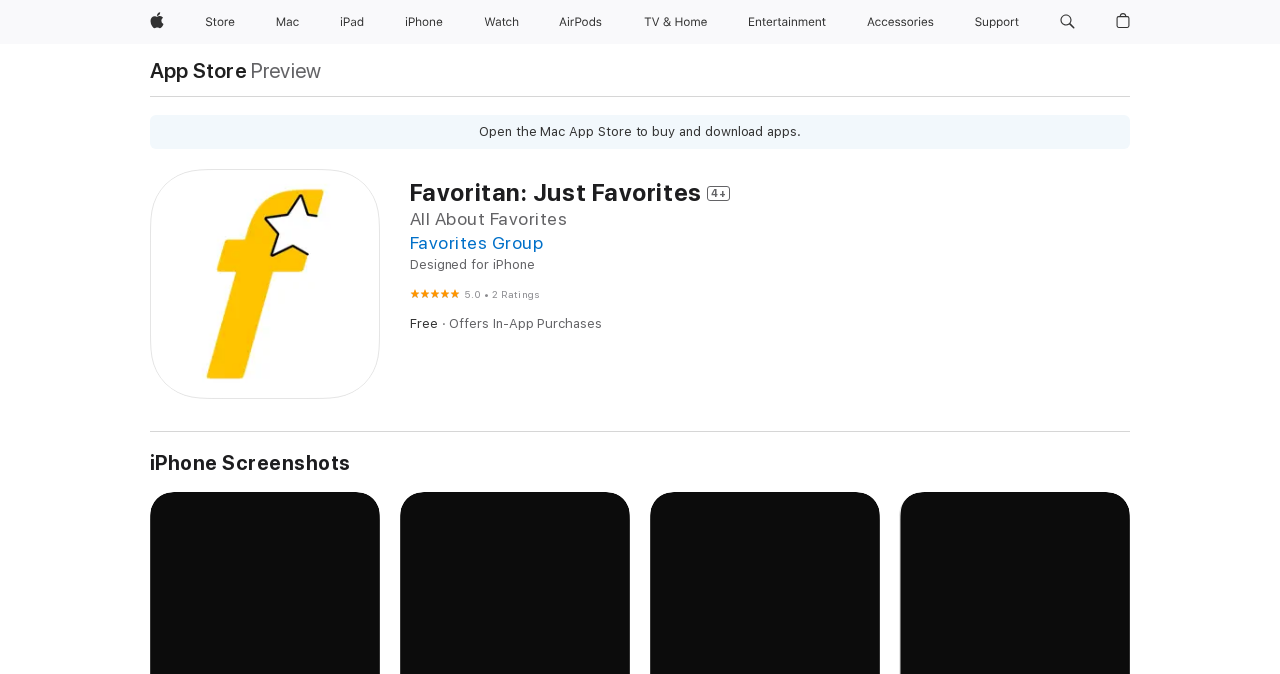What is the category of Favoritan: Just Favorites?
Analyze the screenshot and provide a detailed answer to the question.

The webpage has a heading 'Favorites Group' which suggests that Favoritan: Just Favorites belongs to this category.